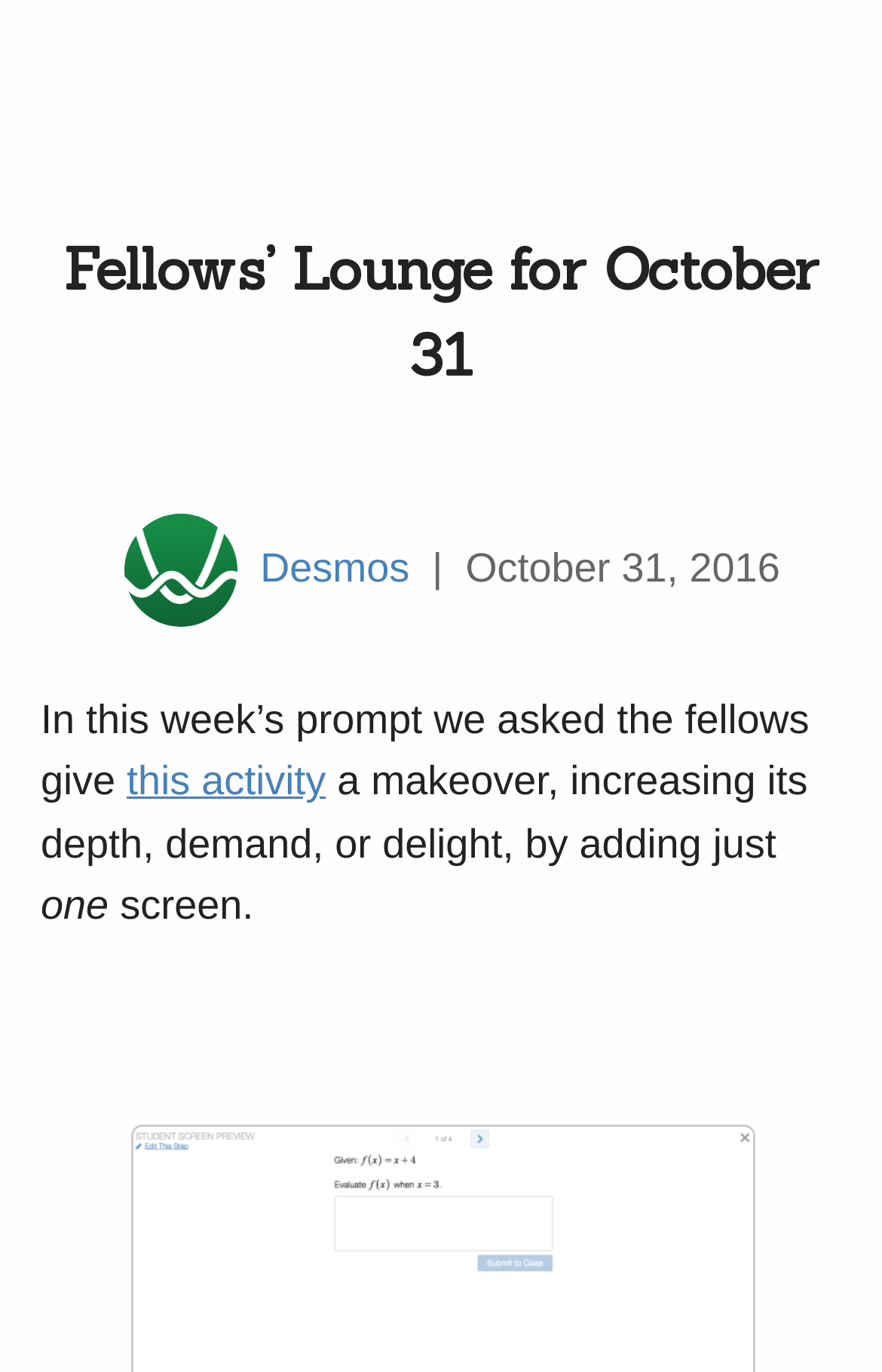What is the date of the Fellows' Lounge?
Can you give a detailed and elaborate answer to the question?

I found the date by looking at the static text element that says 'October 31, 2016' which is located below the main heading and above the paragraph of text.